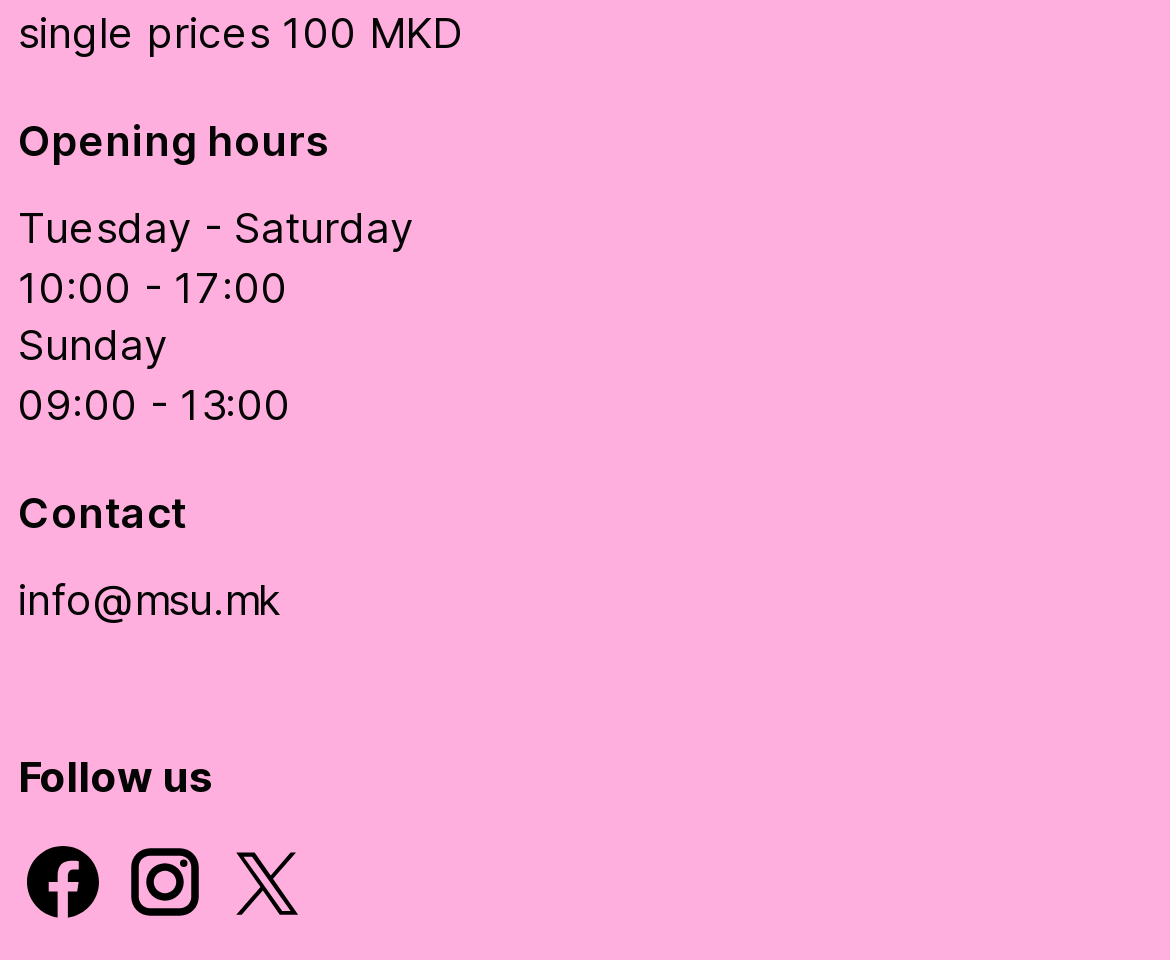What is the price of a single item?
Please craft a detailed and exhaustive response to the question.

The webpage displays the text 'single prices 100 MKD' at the top, indicating that the price of a single item is 100 MKD.